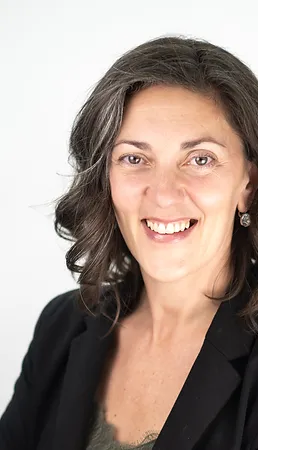Convey all the details present in the image.

The image features a smiling woman with long, curly hair, showcasing a warm and approachable demeanor. She is dressed in a professional black blazer, which complements her confident yet friendly expression. The backdrop is a soft white, emphasizing her features and creating a clean, polished look. This portrait resonates with her expertise in branding and marketing consulting, reflecting her role as a practice lead and shareholder in an agency. The captivating smile suggests her passion for helping organizations transform their internal cultures and definitions of success.